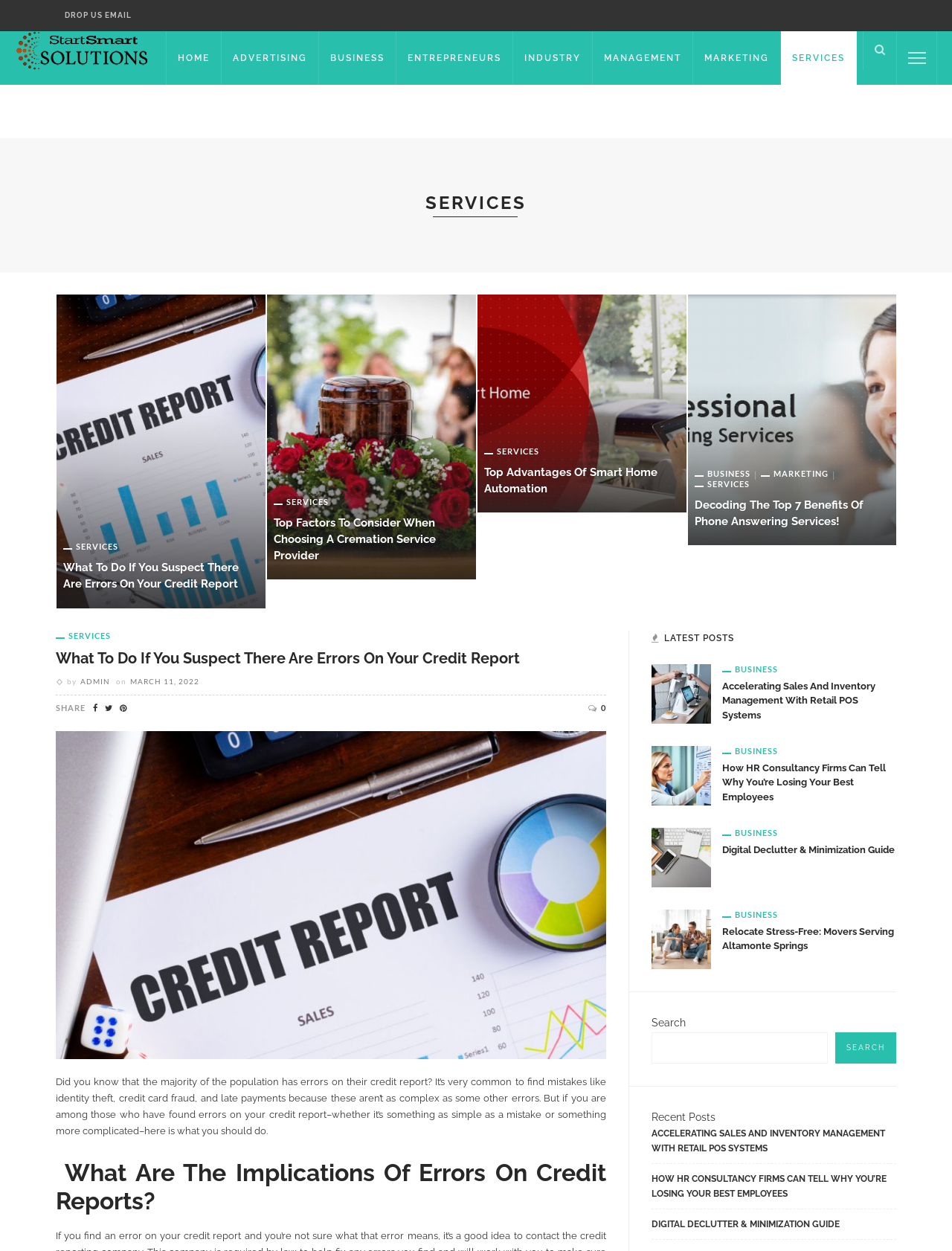Provide a brief response using a word or short phrase to this question:
What is the main category of the services provided?

Enterprise Resource Solutions